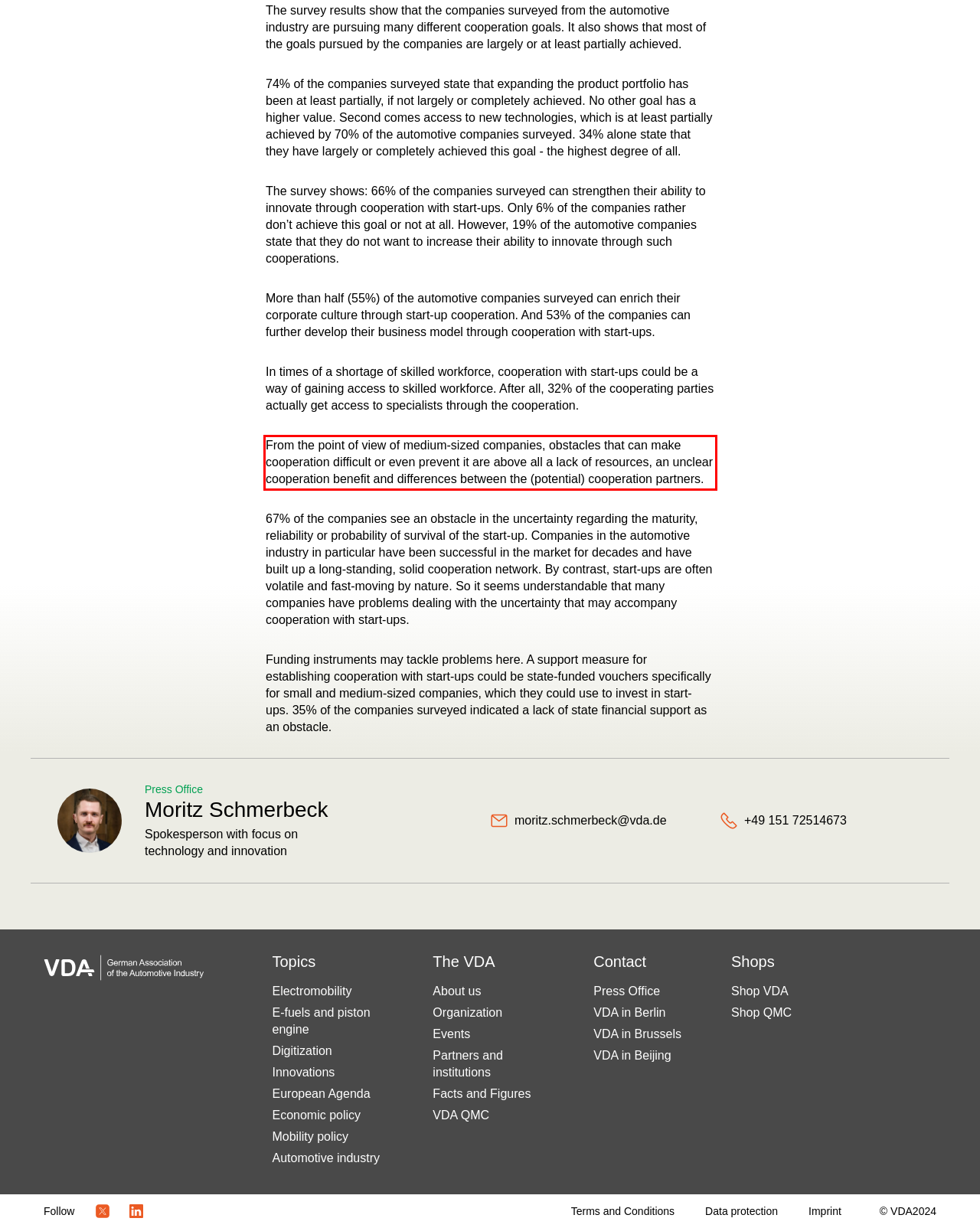Please examine the webpage screenshot containing a red bounding box and use OCR to recognize and output the text inside the red bounding box.

From the point of view of medium-sized companies, obstacles that can make cooperation difficult or even prevent it are above all a lack of resources, an unclear cooperation benefit and differences between the (potential) cooperation partners.